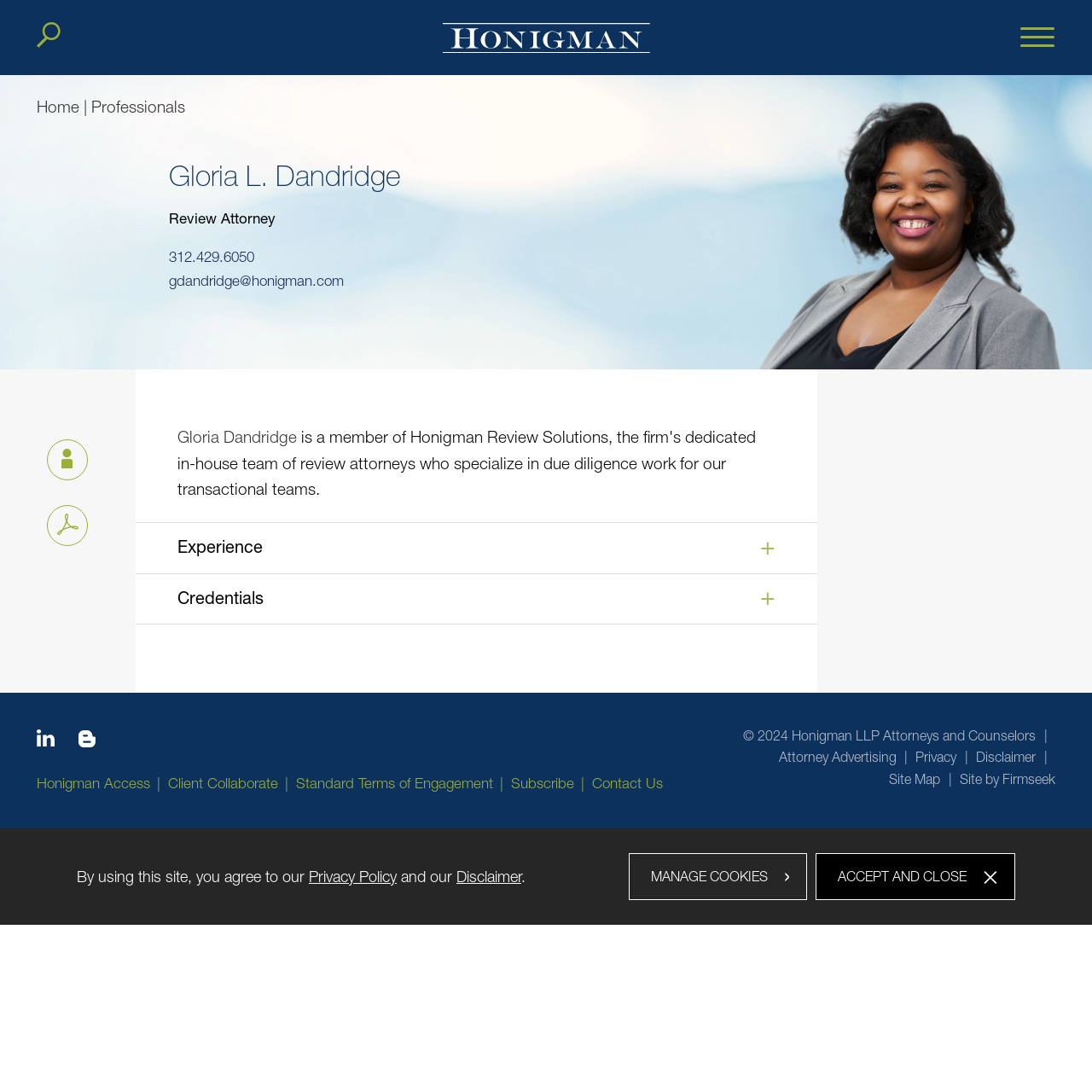Refer to the screenshot and answer the following question in detail:
What is the name of the law firm Gloria Dandridge works for?

Based on the webpage, Gloria Dandridge works for Honigman LLP, which is mentioned as the law firm's name at the top of the webpage.